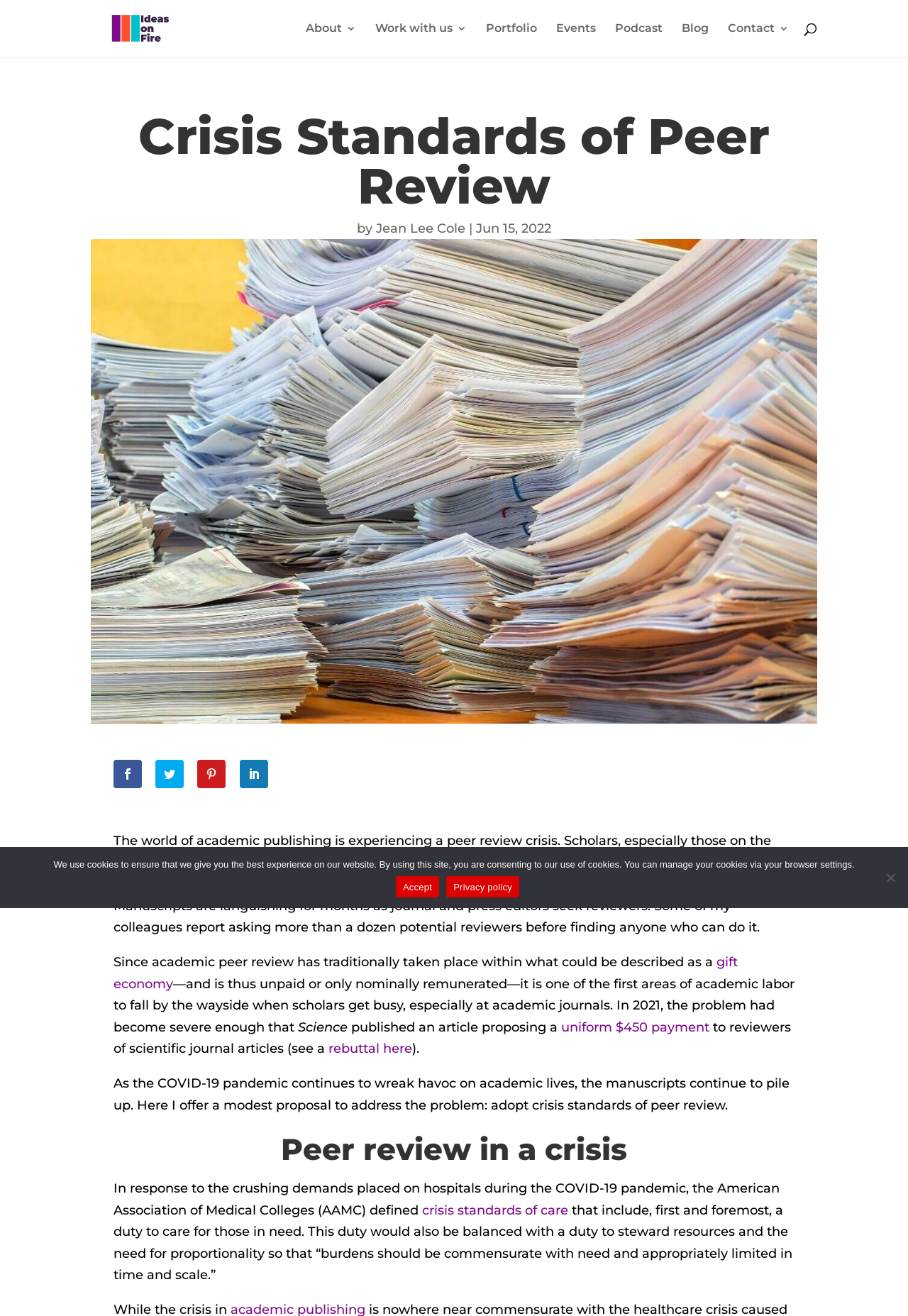Provide a one-word or one-phrase answer to the question:
What is the concept proposed to address the peer review crisis?

Crisis standards of peer review